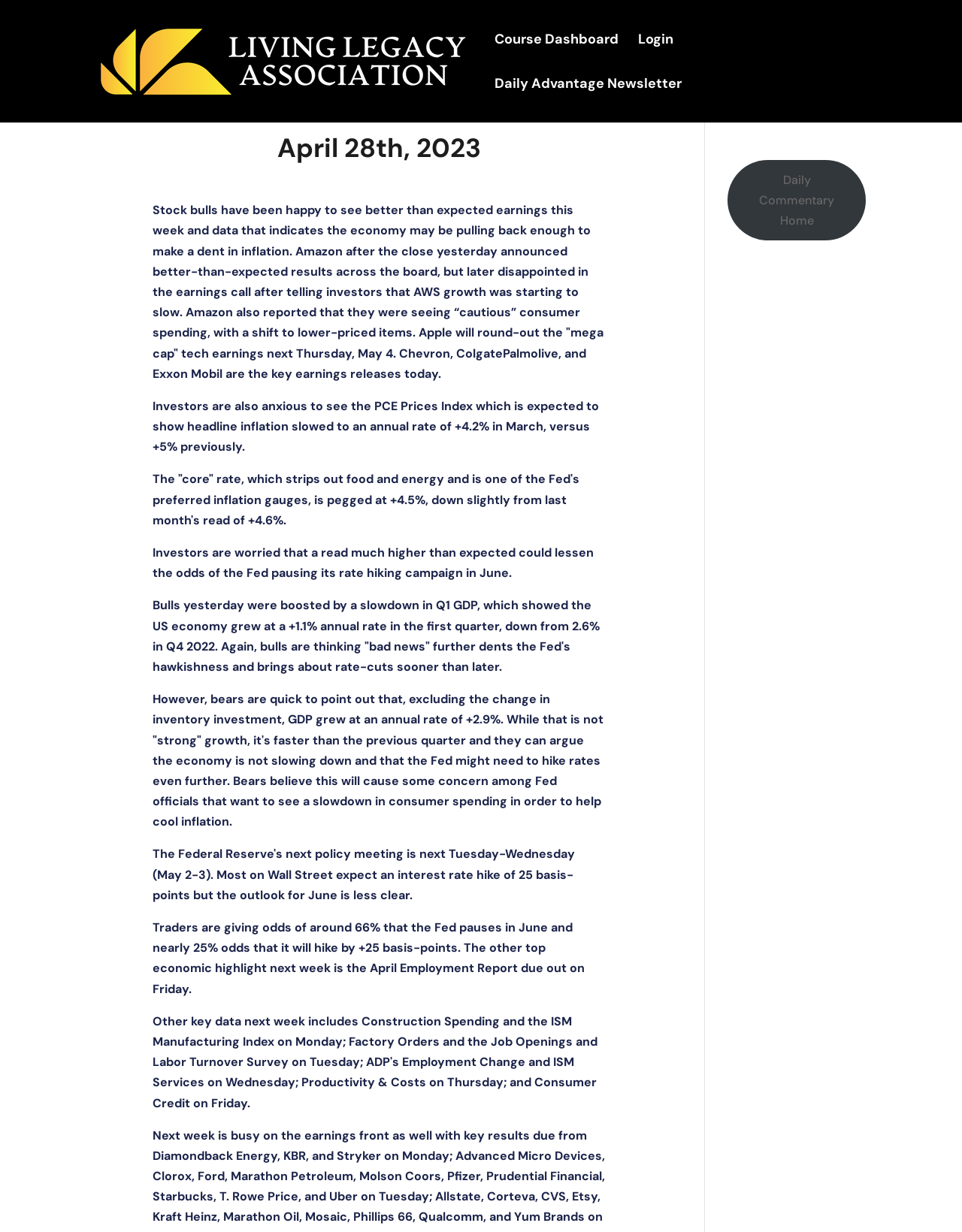What is the expected annual rate of headline inflation in March?
Please provide a full and detailed response to the question.

The text states that the PCE Prices Index is expected to show headline inflation slowed to an annual rate of +4.2% in March, versus +5% previously.